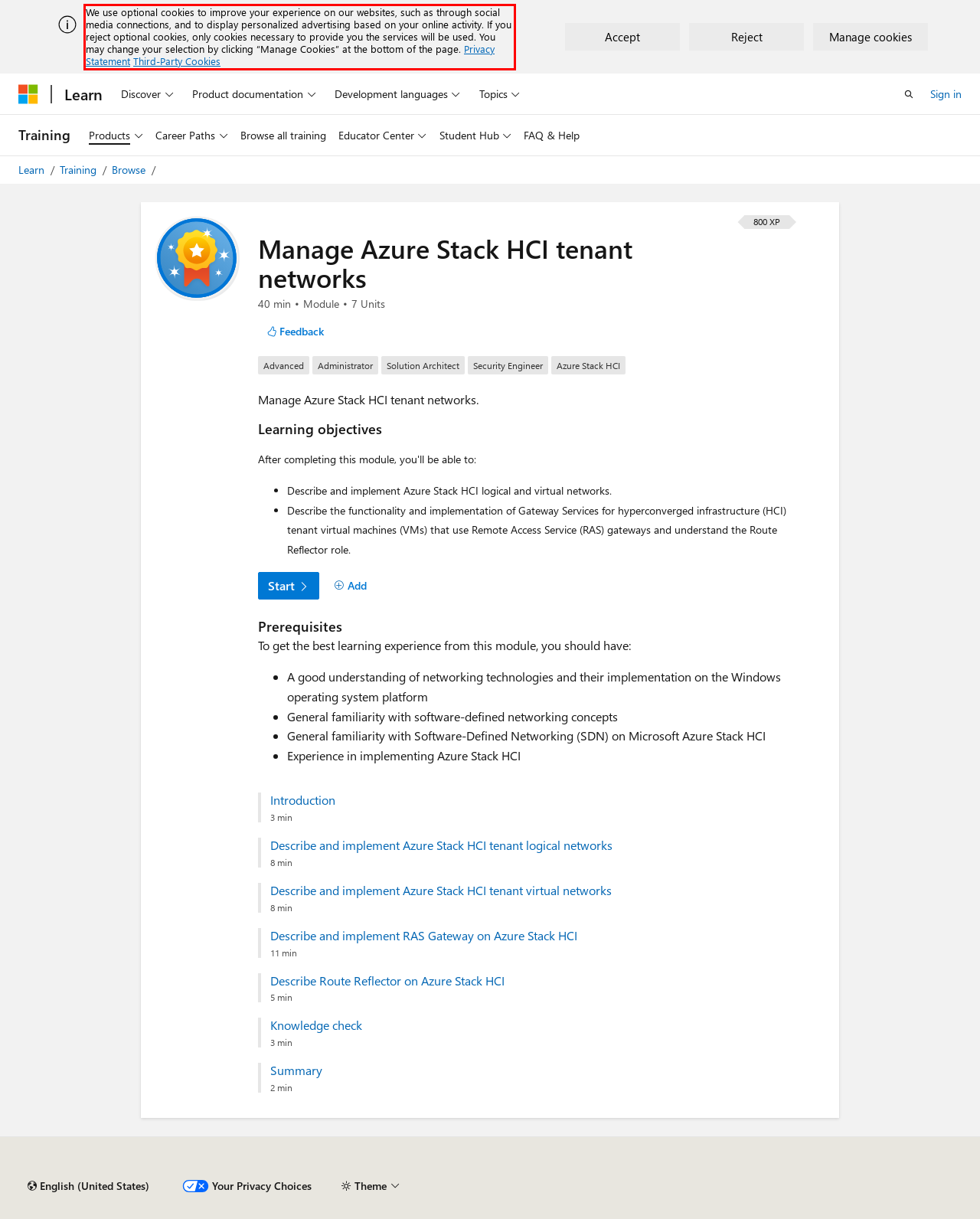Given a screenshot of a webpage, identify the red bounding box and perform OCR to recognize the text within that box.

We use optional cookies to improve your experience on our websites, such as through social media connections, and to display personalized advertising based on your online activity. If you reject optional cookies, only cookies necessary to provide you the services will be used. You may change your selection by clicking “Manage Cookies” at the bottom of the page. Privacy Statement Third-Party Cookies